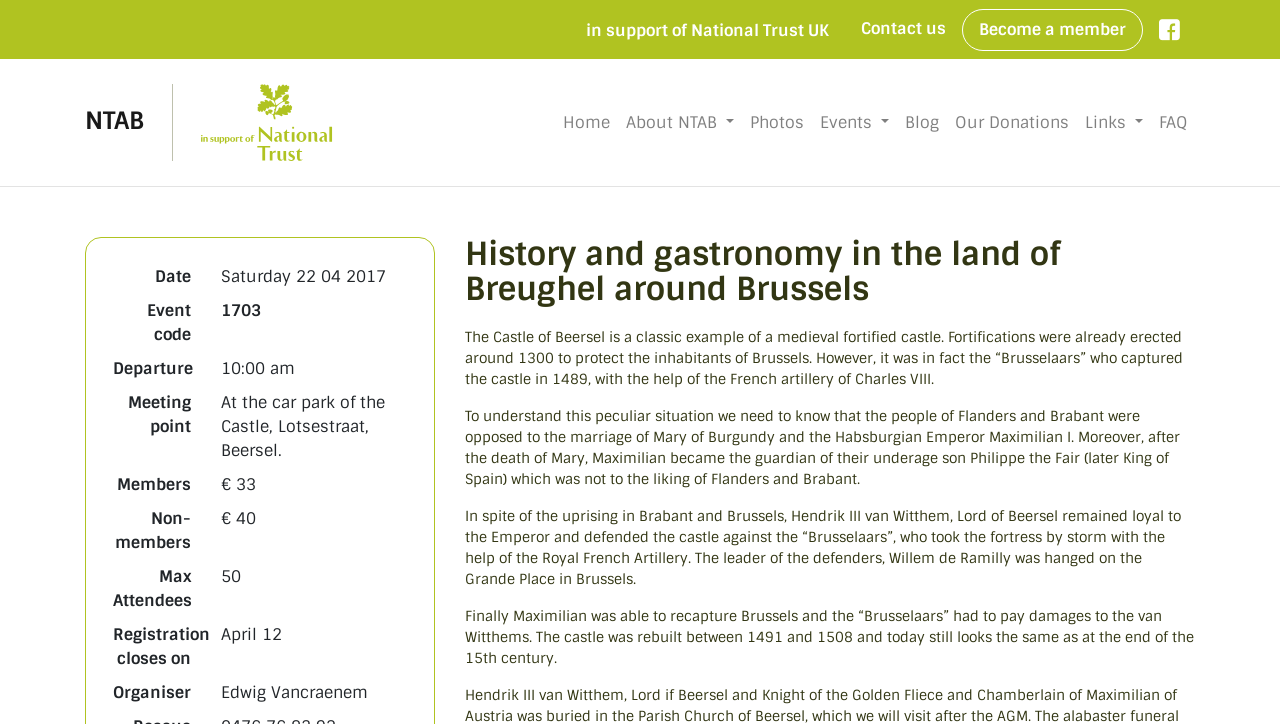Who was hanged on the Grande Place in Brussels?
Please answer the question with as much detail as possible using the screenshot.

I found the answer by reading the text that describes the history of the Castle of Beersel, where it mentions that Willem de Ramilly, the leader of the defenders, was hanged on the Grande Place in Brussels.